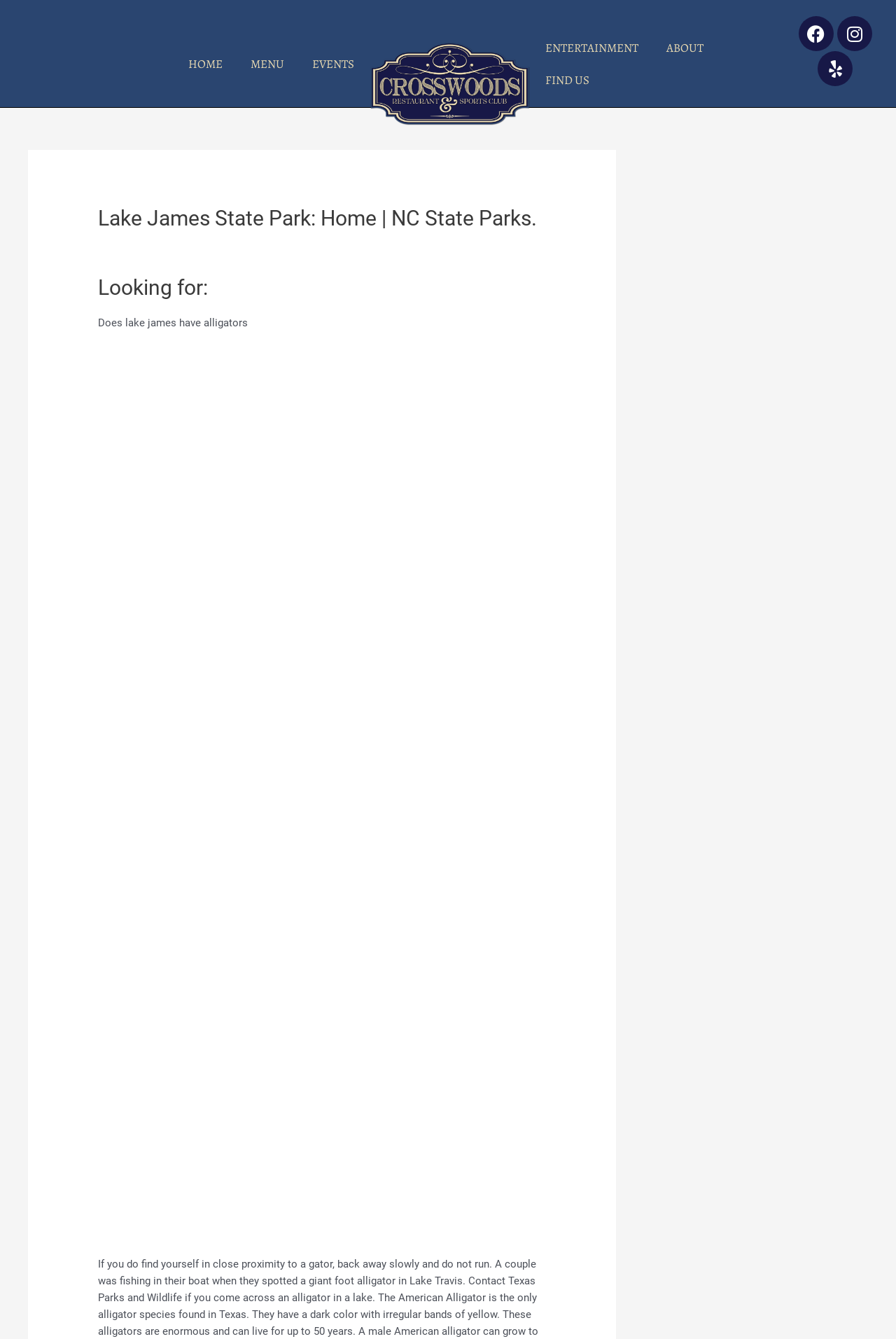Answer briefly with one word or phrase:
How many social media links are in the top right corner?

3